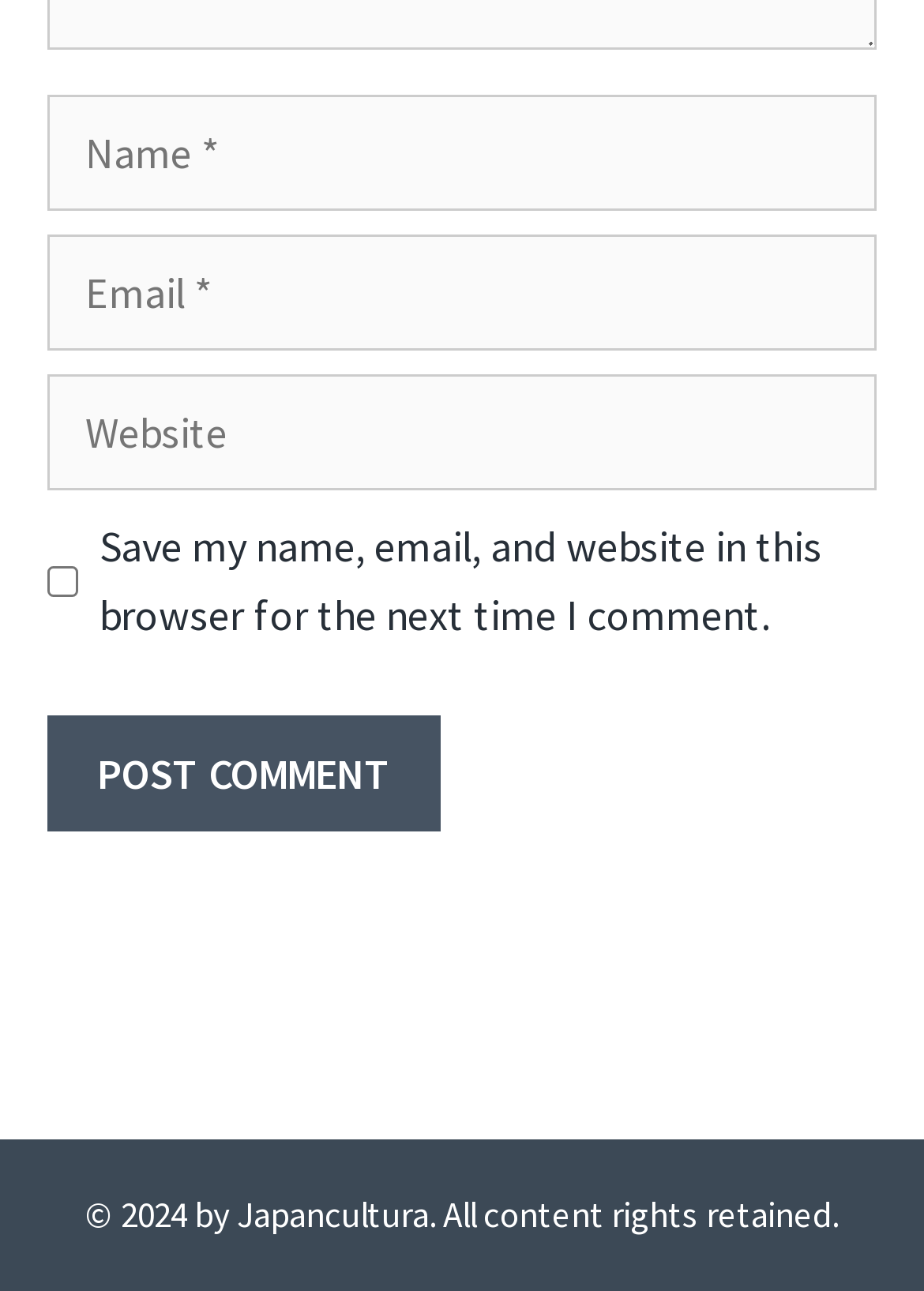Identify the bounding box of the UI element that matches this description: "parent_node: Comment name="author" placeholder="Name *"".

[0.051, 0.074, 0.949, 0.164]